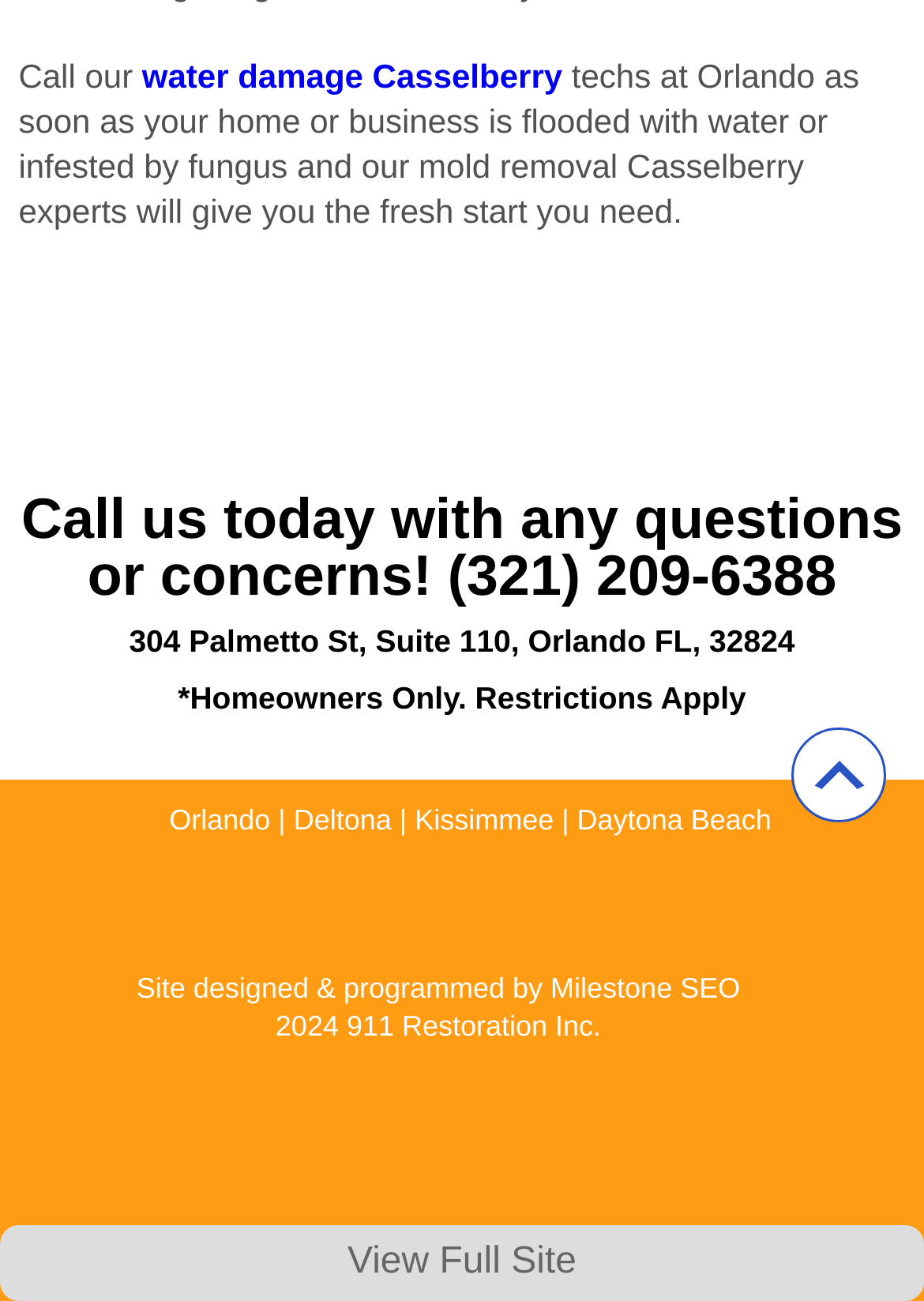What cities are served by the company?
Refer to the image and provide a one-word or short phrase answer.

Orlando, Deltona, Kissimmee, Daytona Beach